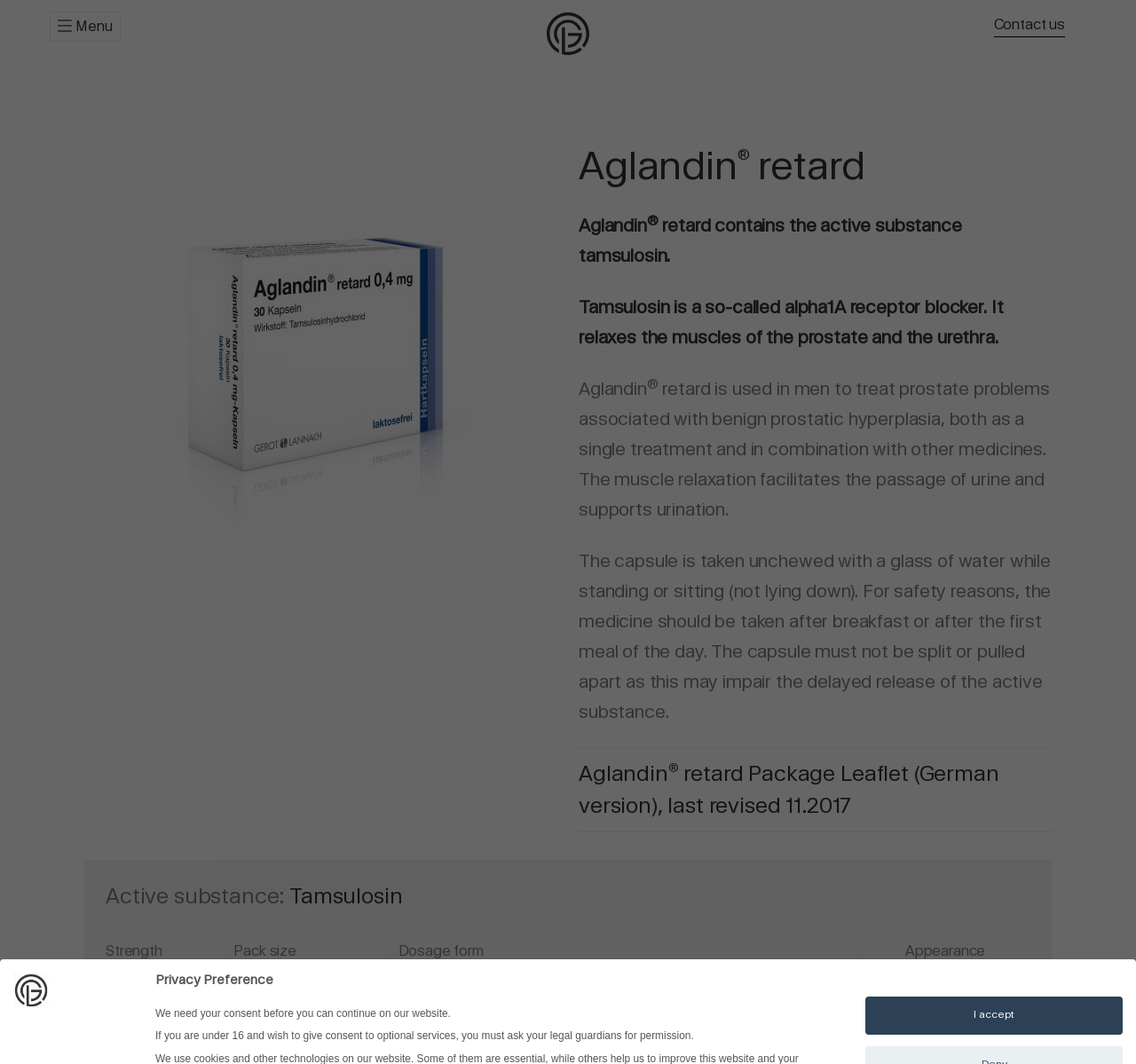Produce a meticulous description of the webpage.

The webpage is about Aglandin retard, a medication produced by GL Pharma. At the top left corner, there is a "Menu" button, and next to it, a "GL Pharma" button with a corresponding image. On the top right corner, there is a "Contact us" link.

Below the top navigation, there is a large image of Aglandin retard, followed by a heading with the same name. The heading has a superscript symbol. Below the heading, there are several paragraphs of text describing the medication, including its active substance, usage, and dosage instructions.

To the right of the image, there is a table with information about the medication, including its strength, pack size, dosage form, and appearance. The table has two rows, with the first row containing the column headers and the second row containing the corresponding information.

Further down the page, there is a section with a heading "Active substance: Tamsulosin" and a table with more information about the medication. Below this section, there is a "Privacy Preference" heading, followed by a message asking for consent to continue on the website. There is also a button to accept the terms.

Throughout the page, there are several superscript symbols and registered trademark symbols (®) associated with the Aglandin name.